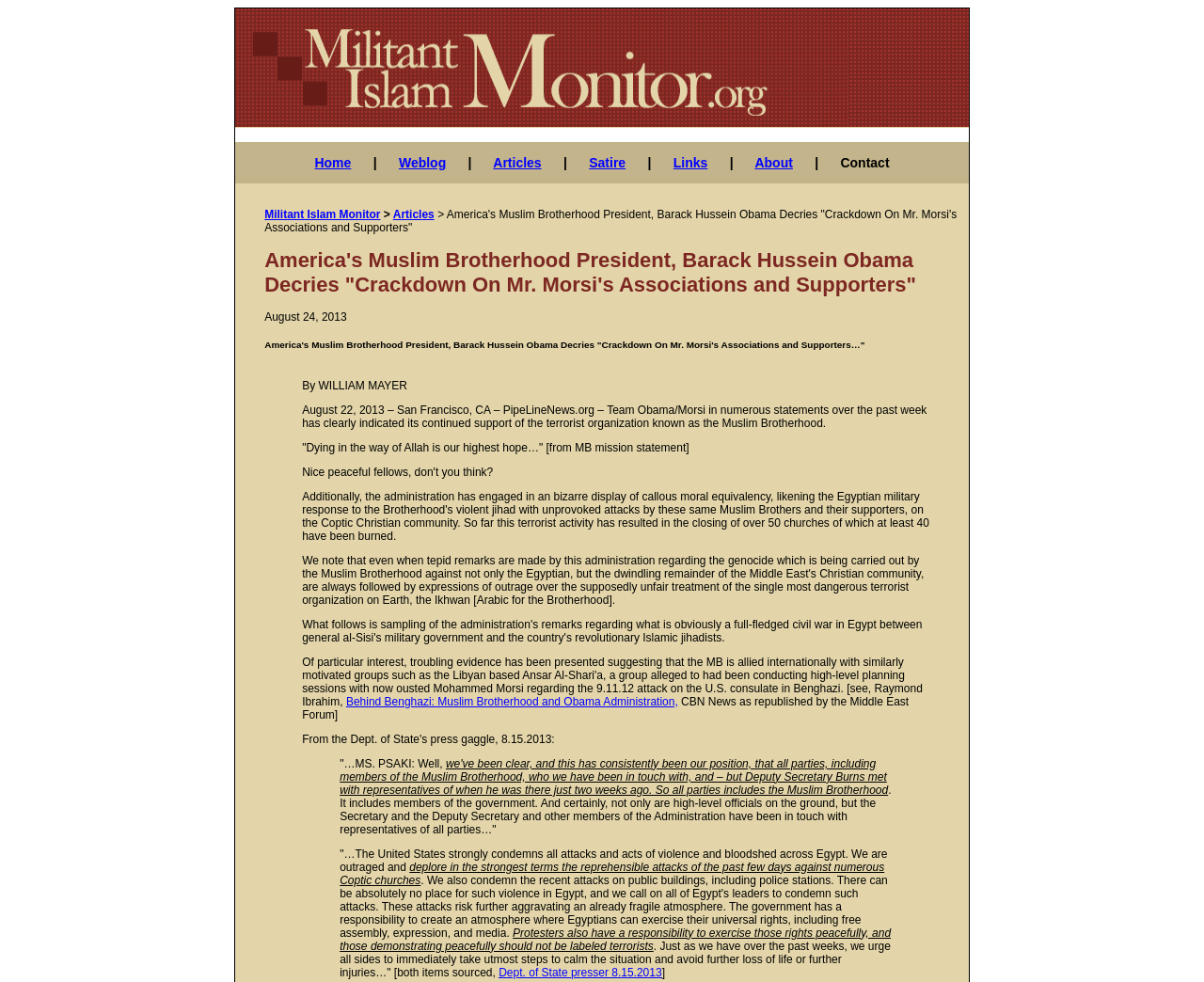Calculate the bounding box coordinates of the UI element given the description: "Satire".

[0.489, 0.158, 0.52, 0.173]